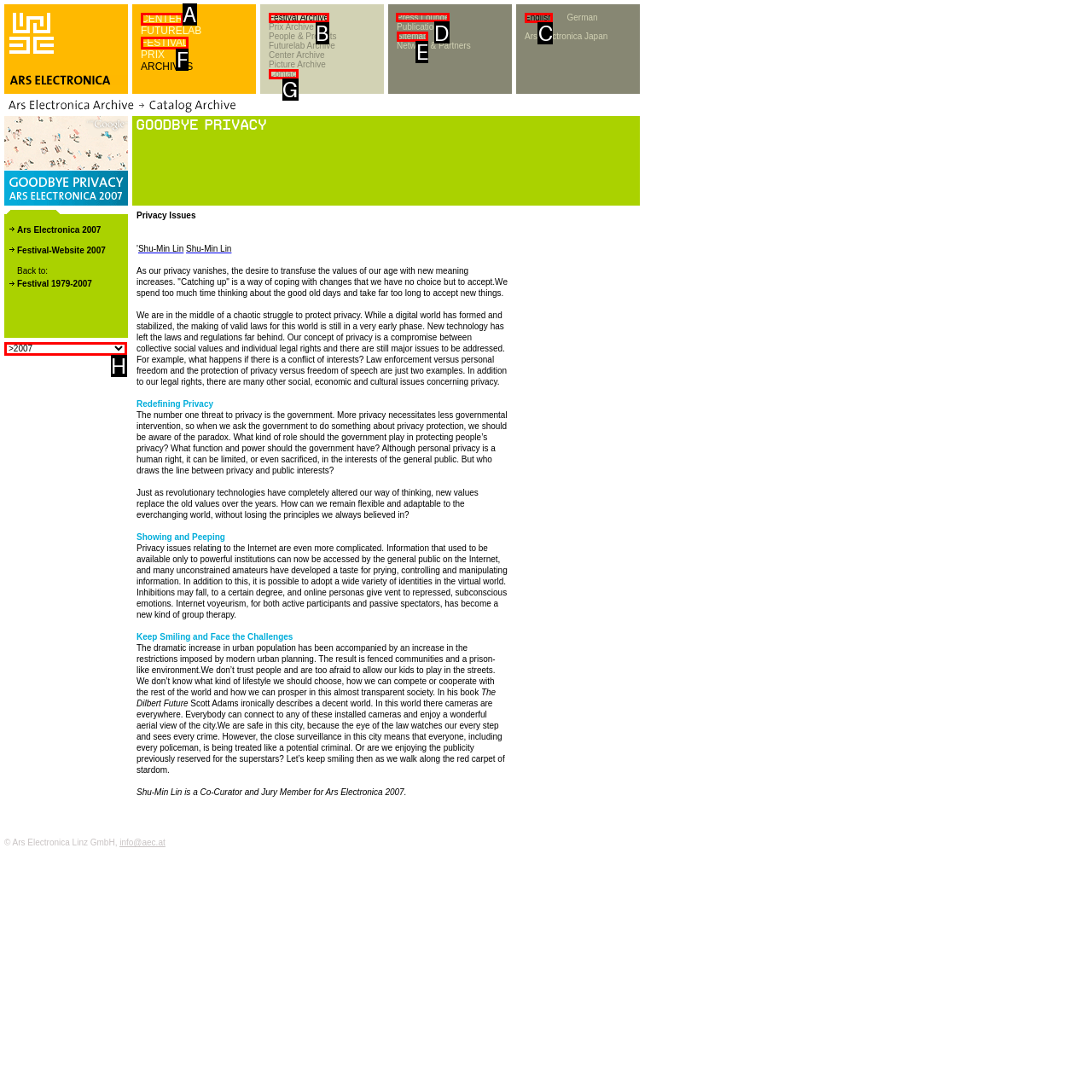Tell me which one HTML element I should click to complete the following task: Go to the Press Lounge Answer with the option's letter from the given choices directly.

D